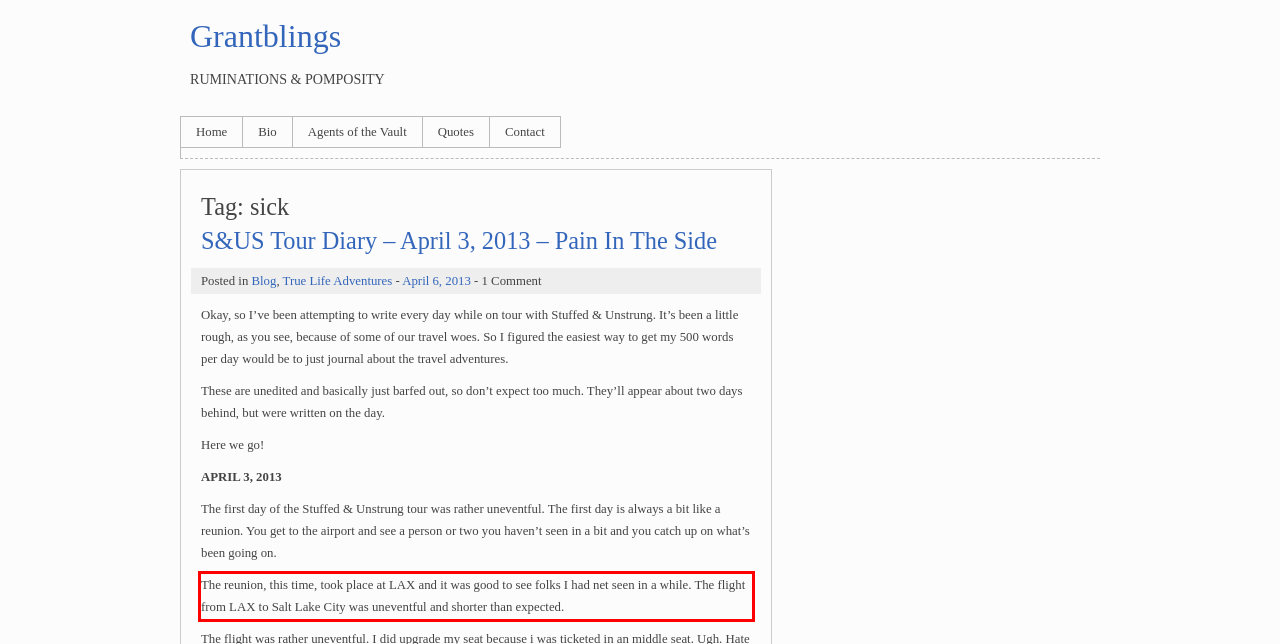Given a screenshot of a webpage, identify the red bounding box and perform OCR to recognize the text within that box.

The reunion, this time, took place at LAX and it was good to see folks I had net seen in a while. The flight from LAX to Salt Lake City was uneventful and shorter than expected.